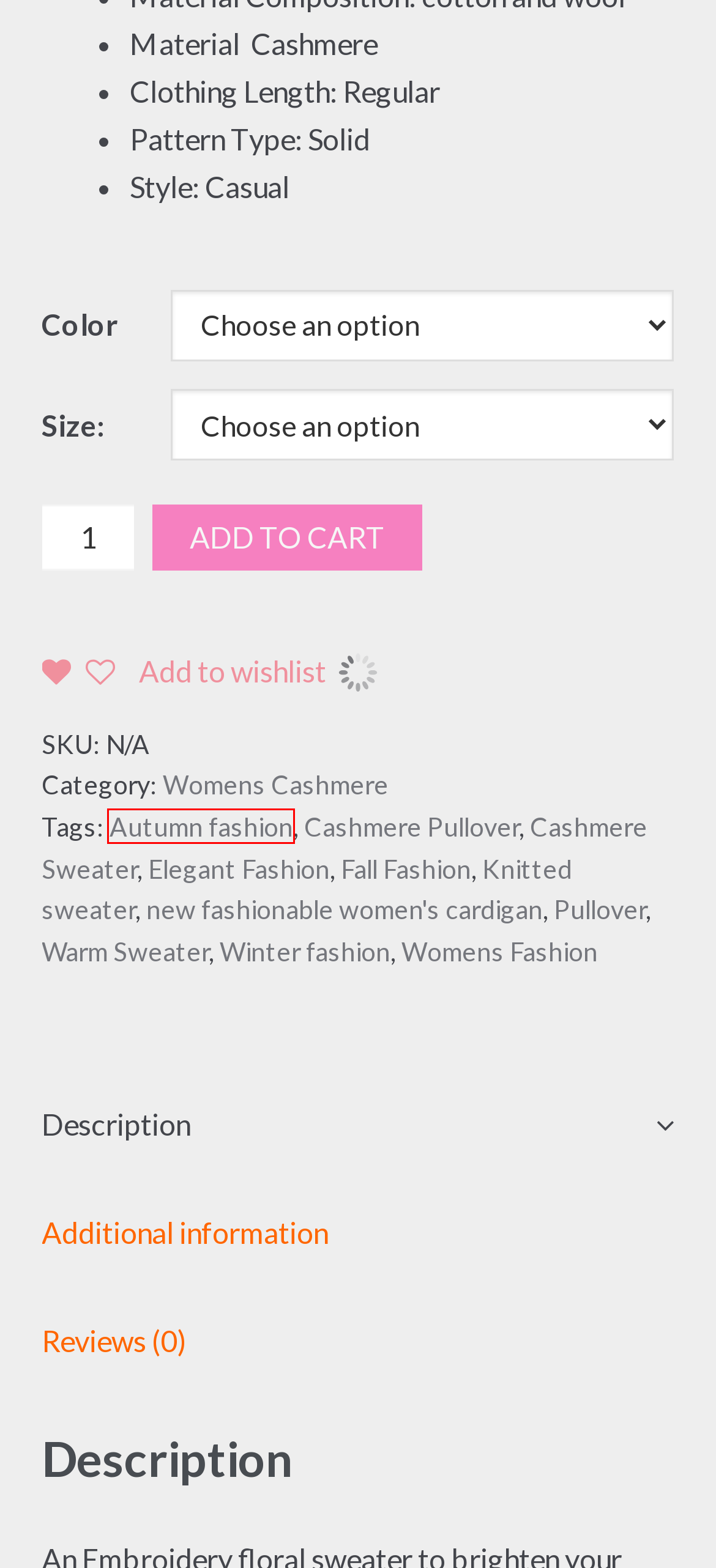Analyze the screenshot of a webpage with a red bounding box and select the webpage description that most accurately describes the new page resulting from clicking the element inside the red box. Here are the candidates:
A. Womens Fashion Archives - Exquisite Furs
B. Knitted sweater Archives - Exquisite Furs
C. Autumn fashion Archives - Exquisite Furs
D. new fashionable women's cardigan Archives - Exquisite Furs
E. Cashmere Sweater Archives - Exquisite Furs
F. Pullover Archives - Exquisite Furs
G. Cashmere Pullover Archives - Exquisite Furs
H. Fall Fashion Archives - Exquisite Furs

C